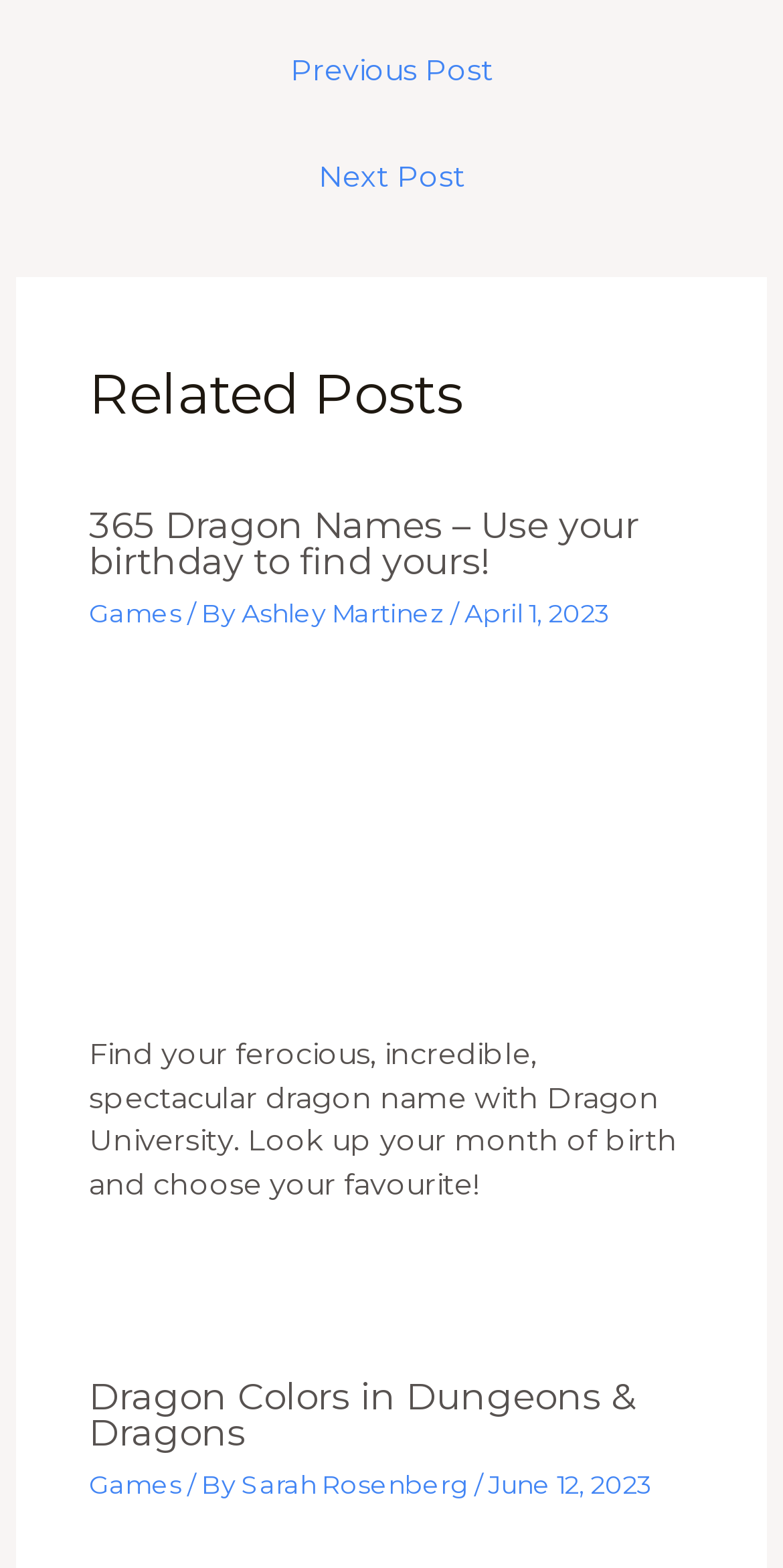Refer to the screenshot and give an in-depth answer to this question: What is the title of the first article?

The title of the first article can be found in the heading element with the text '365 Dragon Names – Use your birthday to find yours!' which is a child element of the article element.